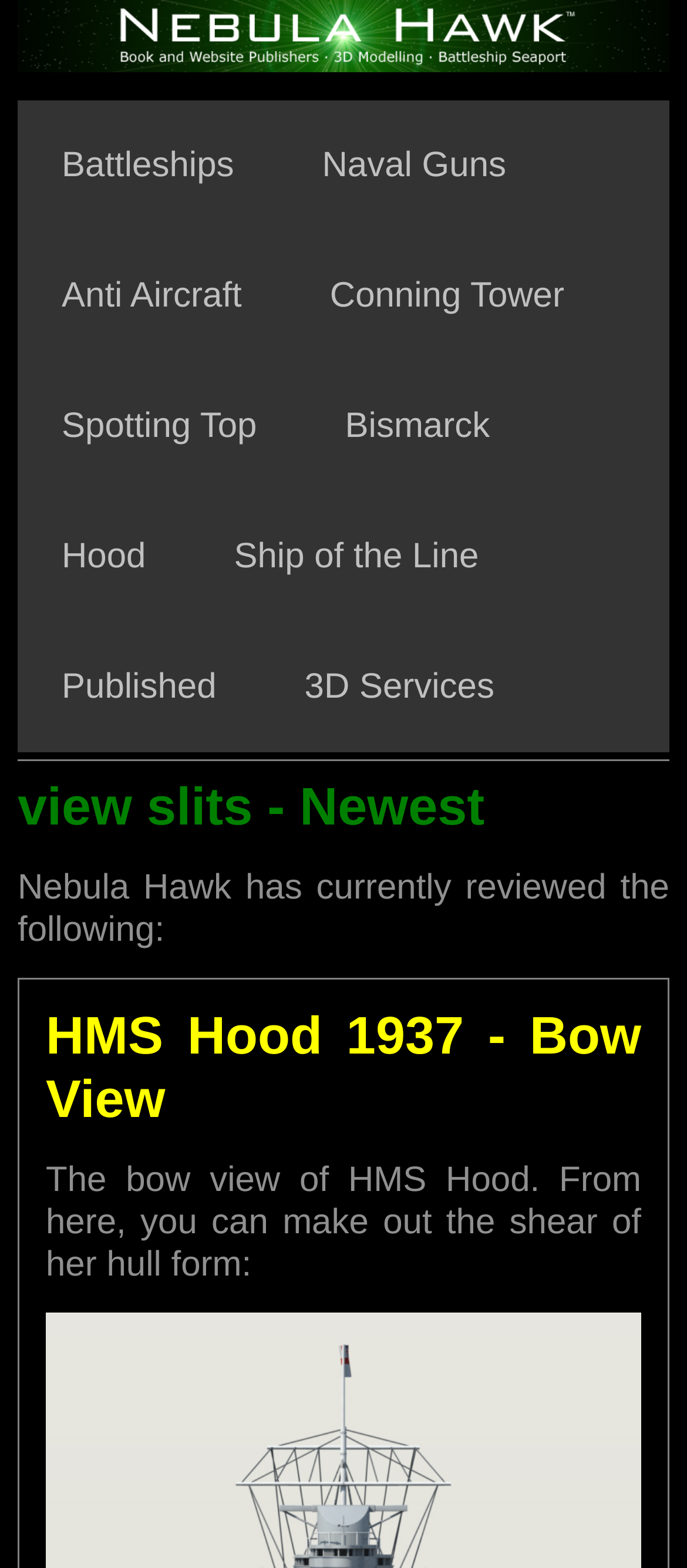Provide the bounding box coordinates of the section that needs to be clicked to accomplish the following instruction: "See all posts."

None